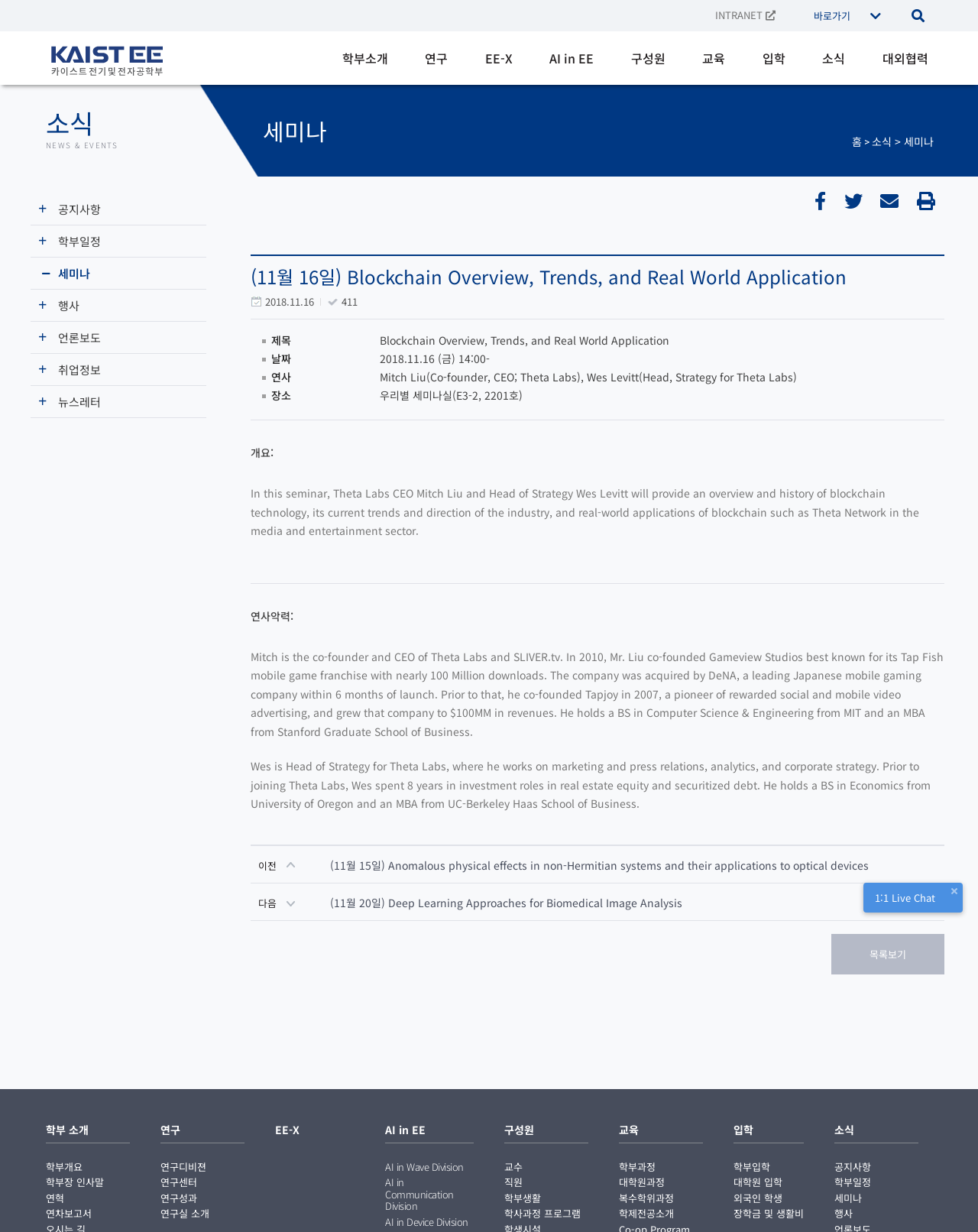Specify the bounding box coordinates of the area that needs to be clicked to achieve the following instruction: "Read the seminar details".

[0.256, 0.217, 0.966, 0.232]